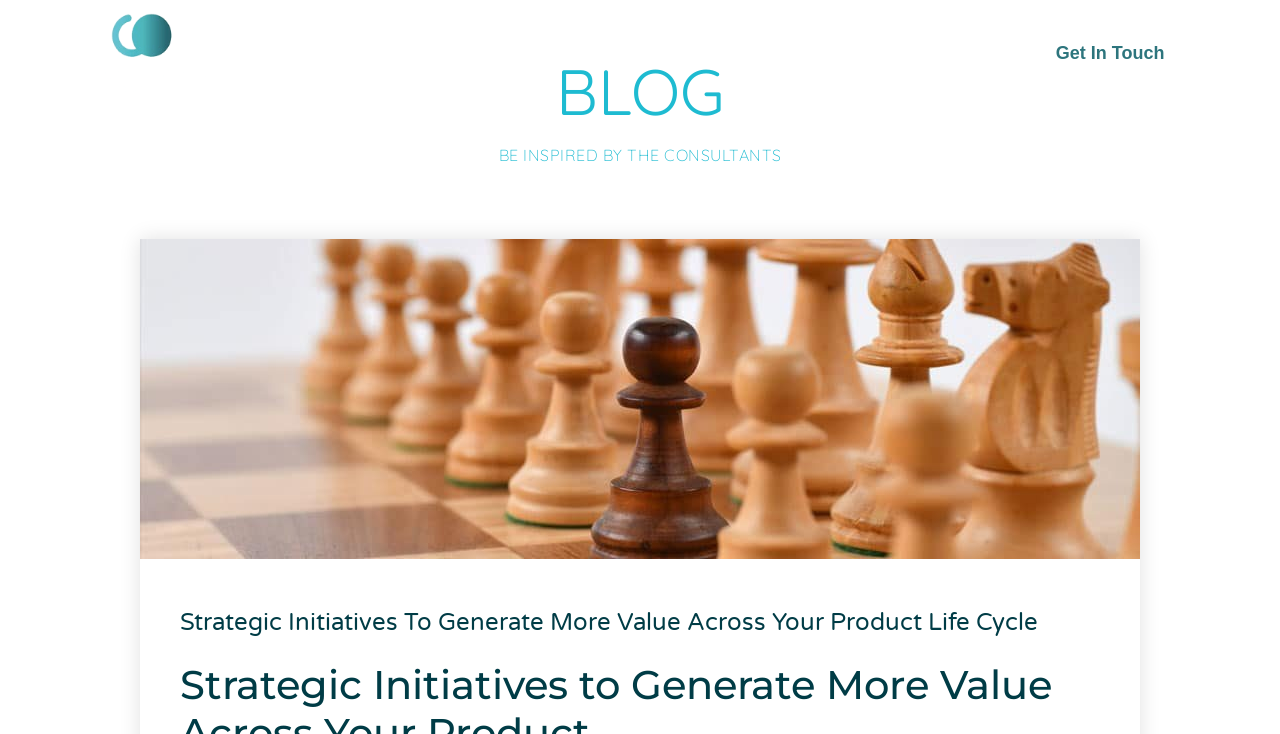Bounding box coordinates must be specified in the format (top-left x, top-left y, bottom-right x, bottom-right y). All values should be floating point numbers between 0 and 1. What are the bounding box coordinates of the UI element described as: Get In Touch

[0.806, 0.044, 0.929, 0.101]